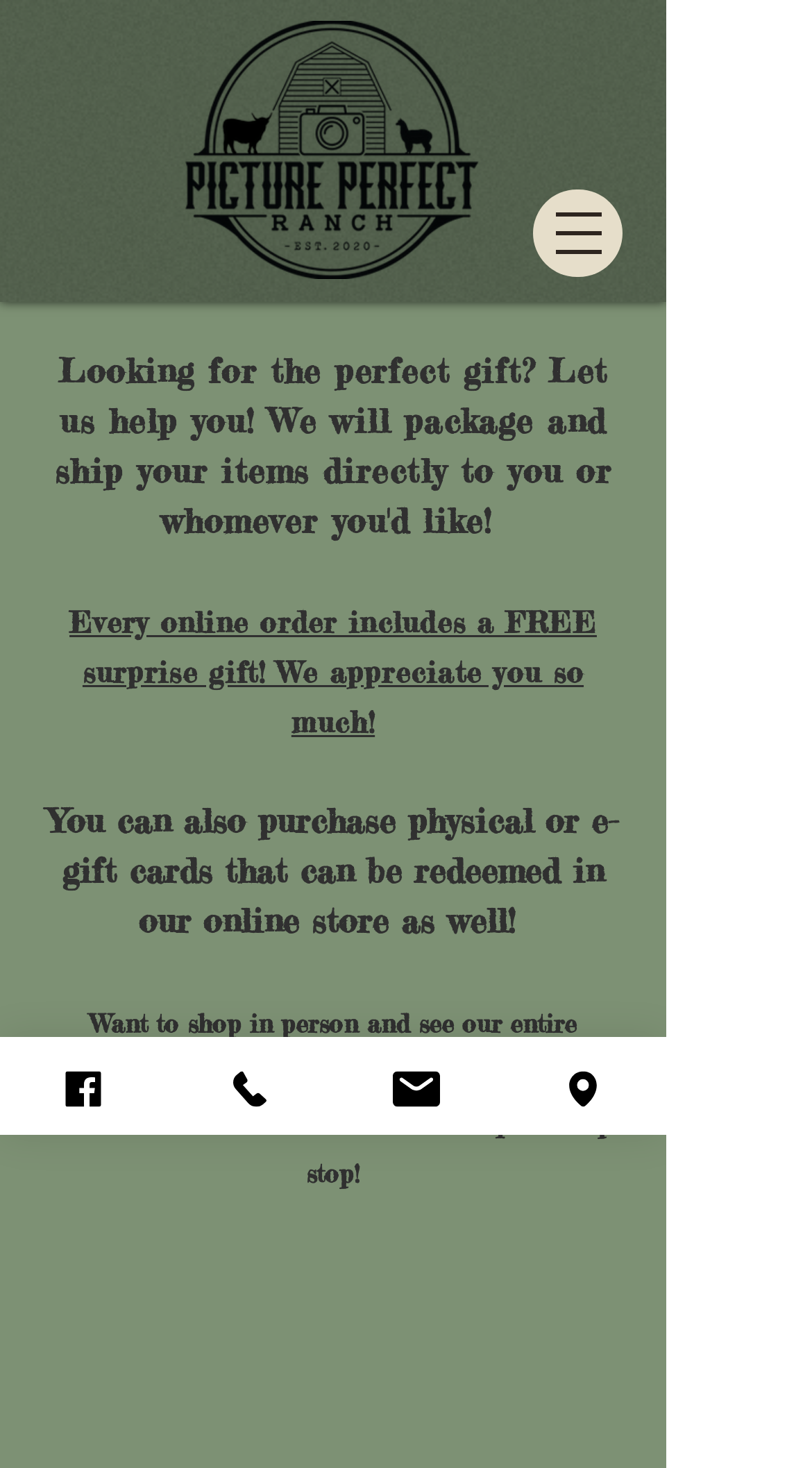Using the information in the image, give a comprehensive answer to the question: 
What is the logo of the online shop?

The logo of the online shop is 'Picture Perfect Ranch' which is an image located at the top of the webpage with a bounding box of [0.185, 0.014, 0.633, 0.19].